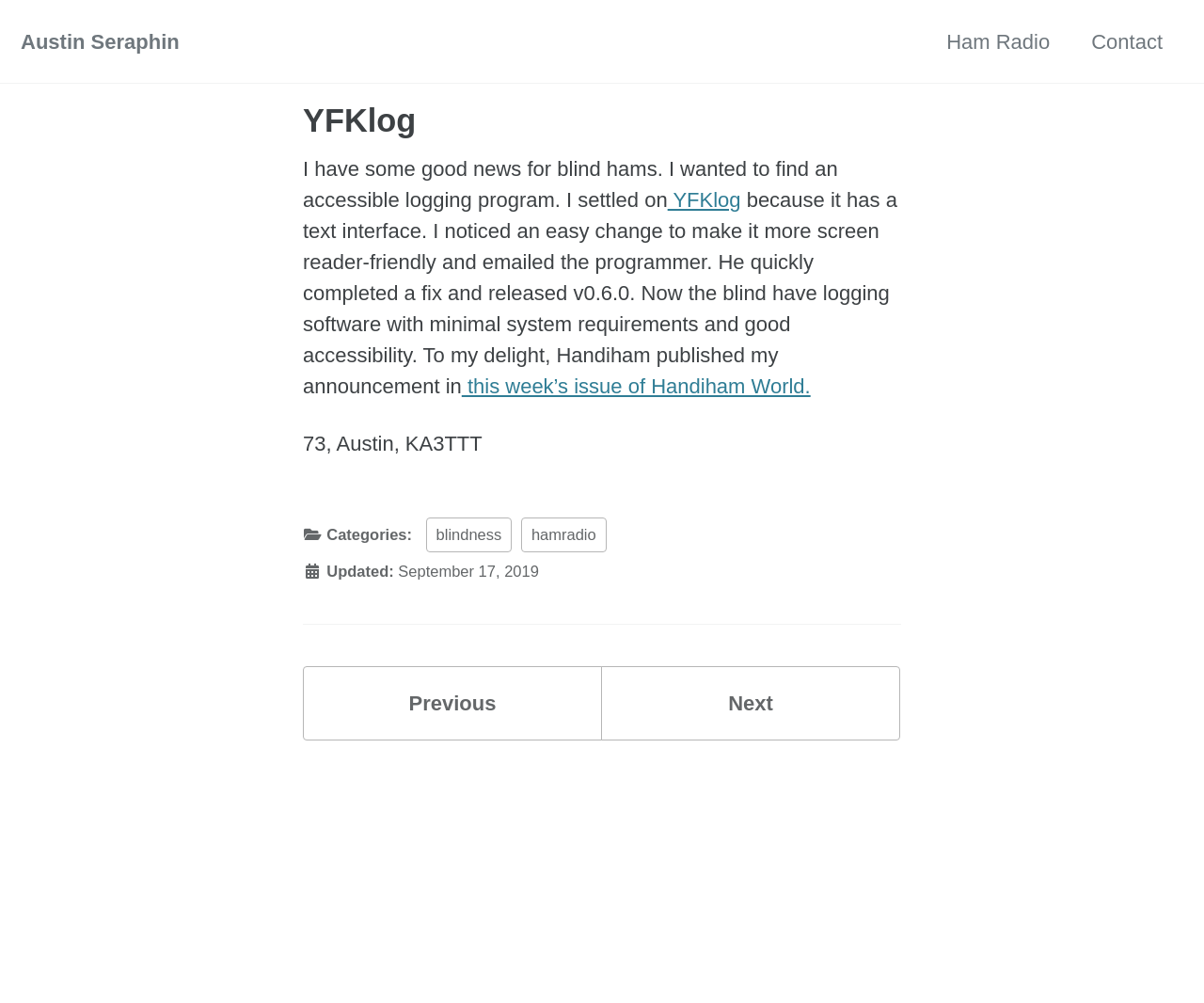Please provide the bounding box coordinates for the element that needs to be clicked to perform the instruction: "go to Austin Seraphin's homepage". The coordinates must consist of four float numbers between 0 and 1, formatted as [left, top, right, bottom].

[0.017, 0.026, 0.149, 0.057]